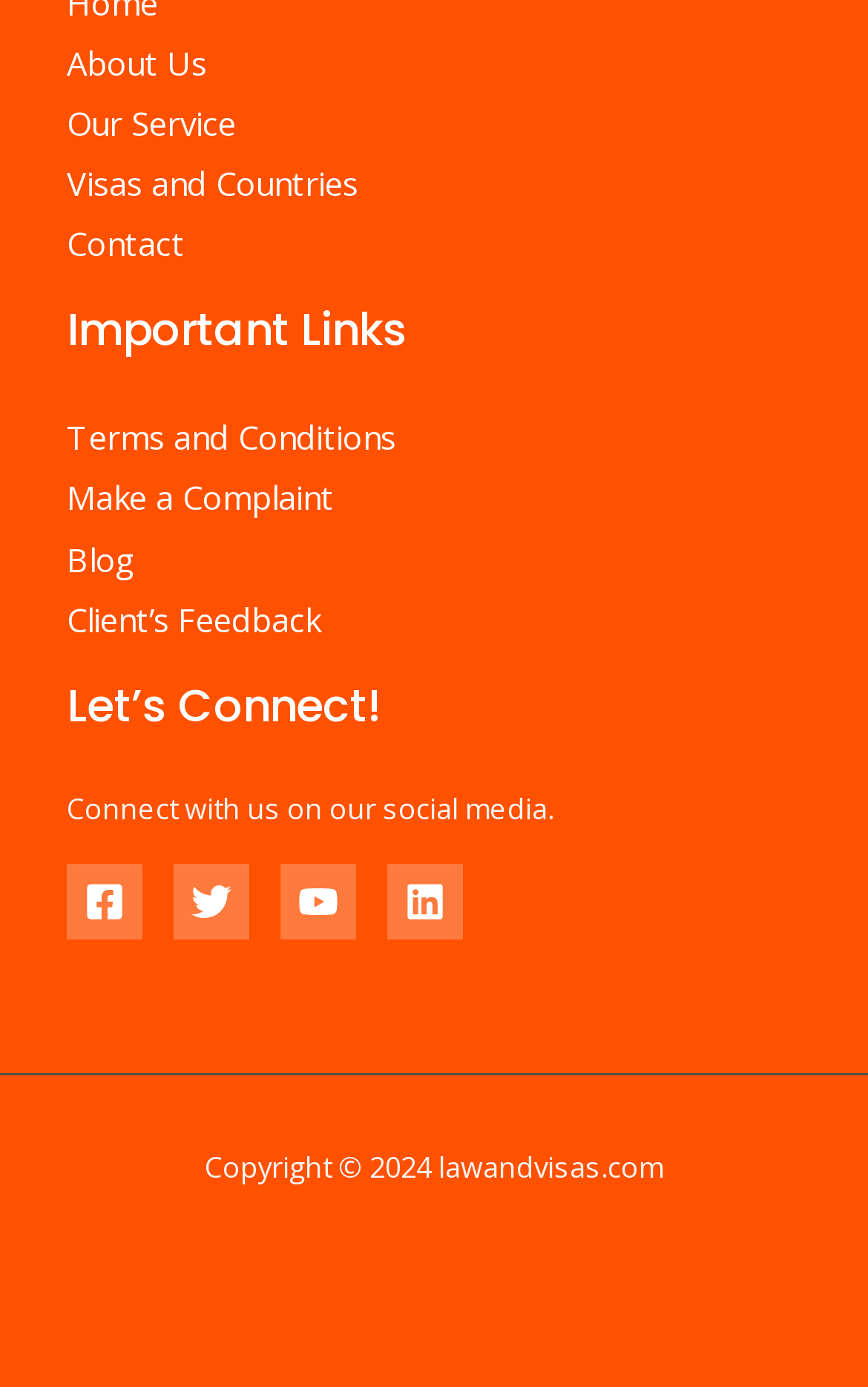Find and provide the bounding box coordinates for the UI element described here: "aria-label="Facebook"". The coordinates should be given as four float numbers between 0 and 1: [left, top, right, bottom].

[0.077, 0.623, 0.164, 0.678]